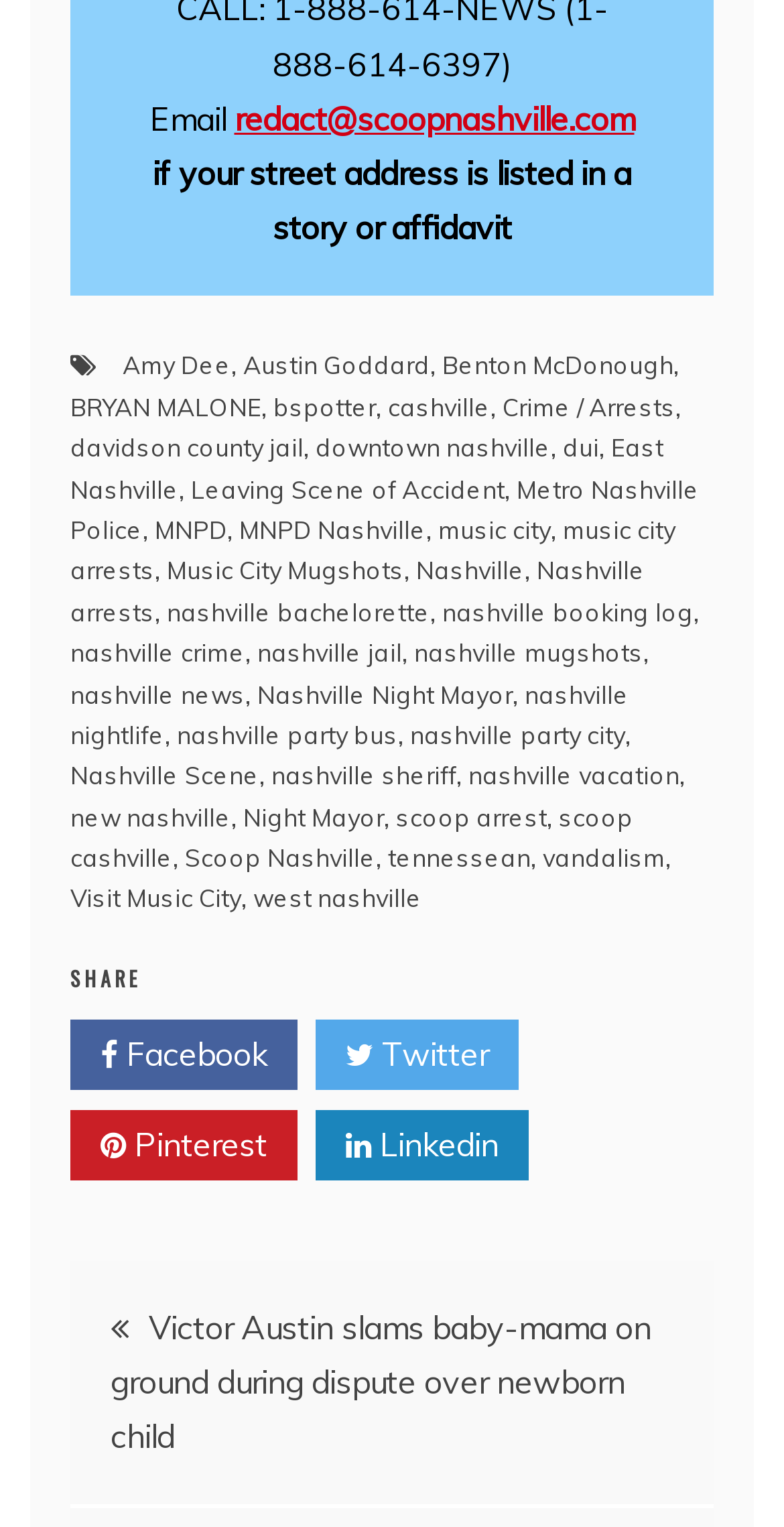Kindly provide the bounding box coordinates of the section you need to click on to fulfill the given instruction: "Share on Facebook".

[0.09, 0.668, 0.379, 0.714]